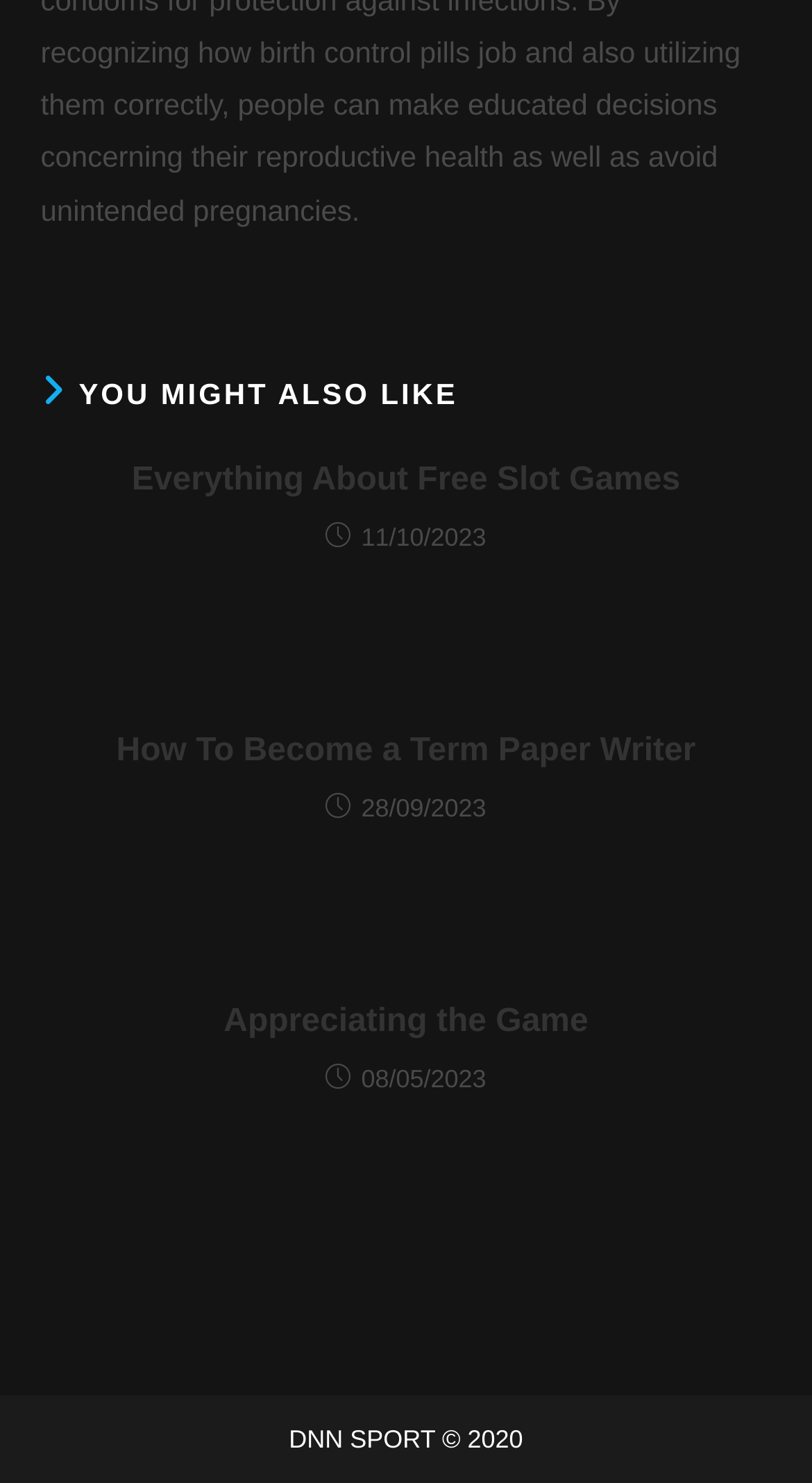When was the second article published?
Based on the image, please offer an in-depth response to the question.

The second article has a time element with the text '28/09/2023', which indicates the publication date of the article.